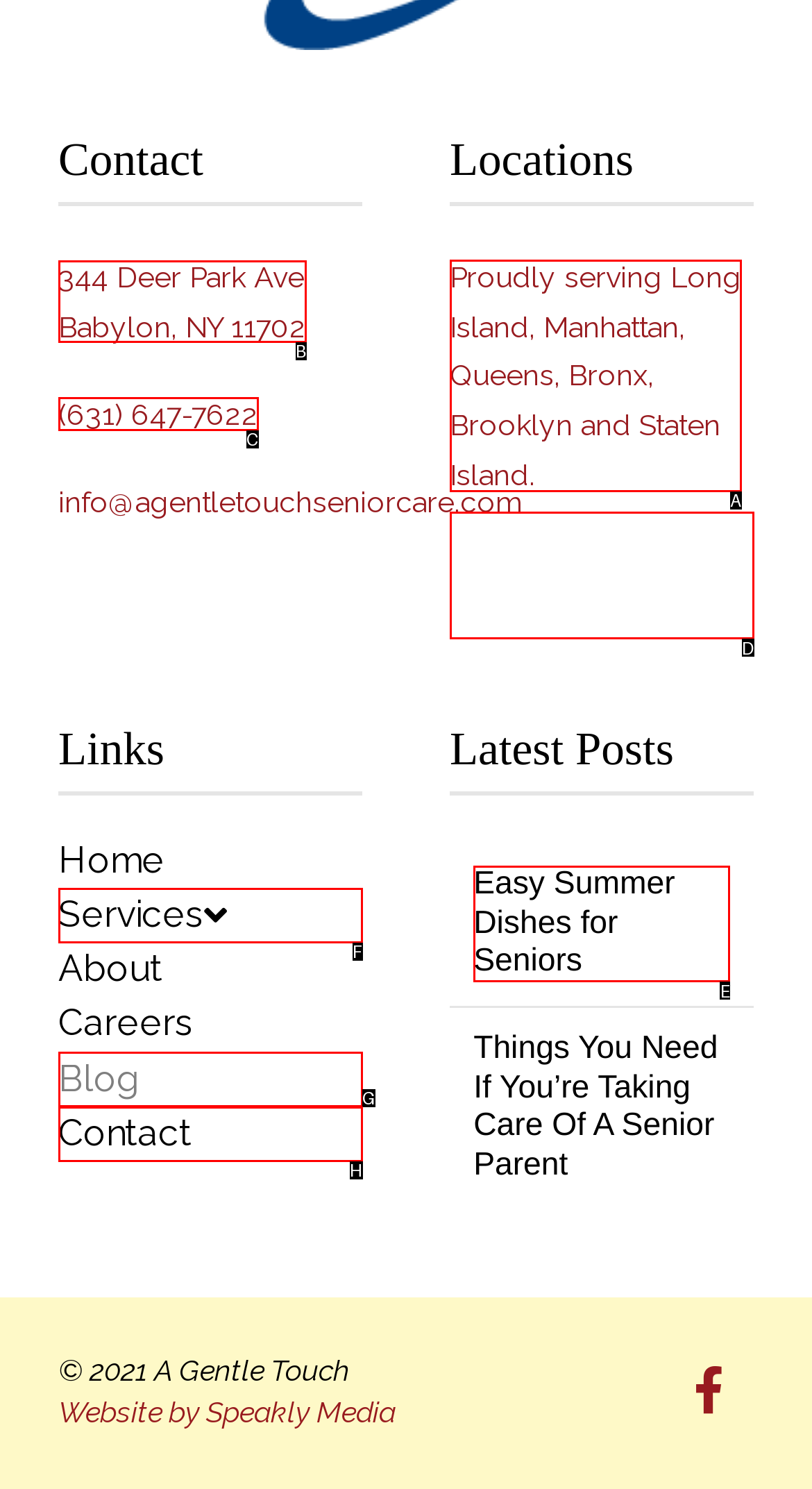Select the appropriate HTML element to click on to finish the task: View contact information.
Answer with the letter corresponding to the selected option.

B